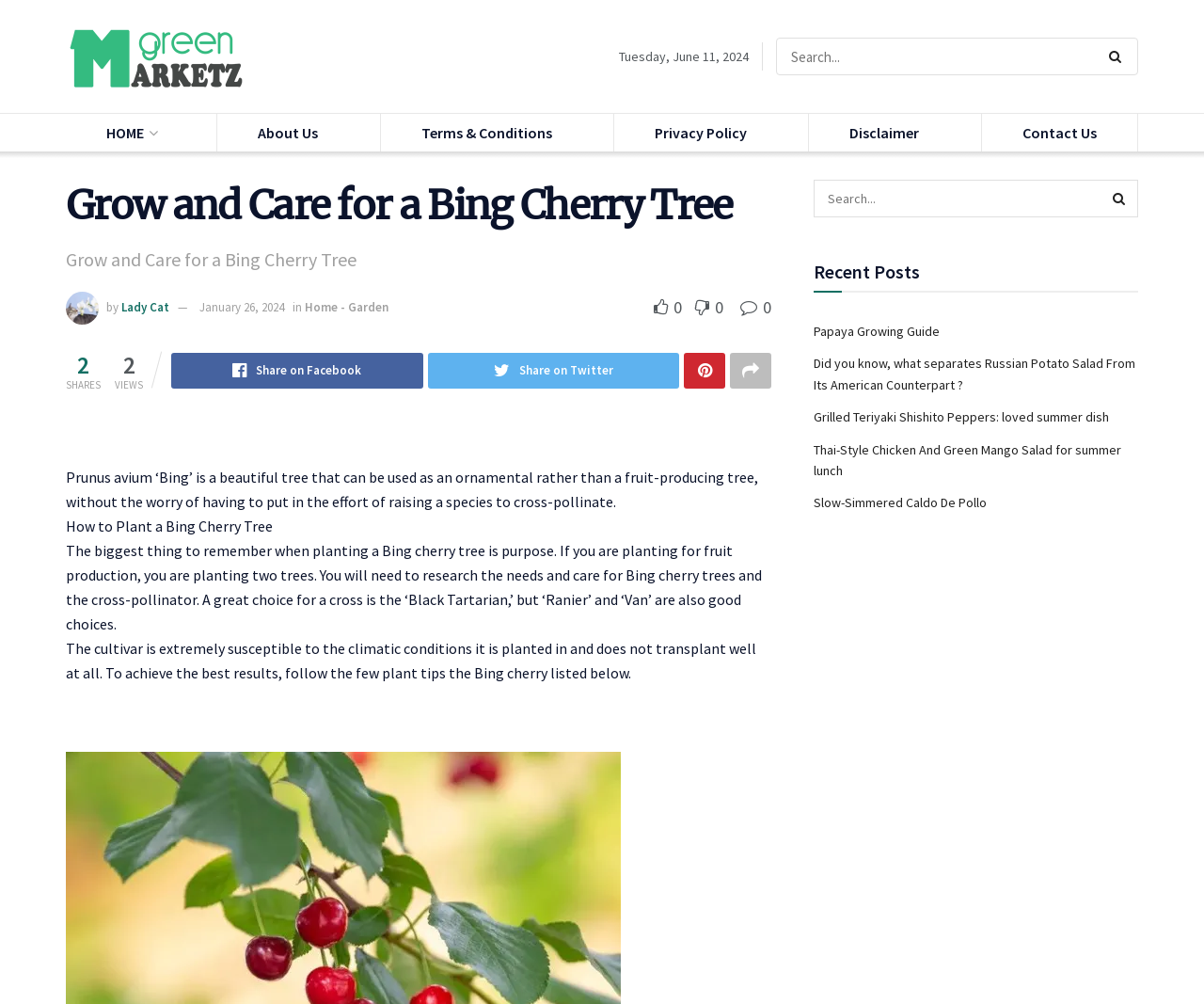Locate the bounding box coordinates of the element I should click to achieve the following instruction: "Search for a keyword".

[0.645, 0.037, 0.945, 0.075]